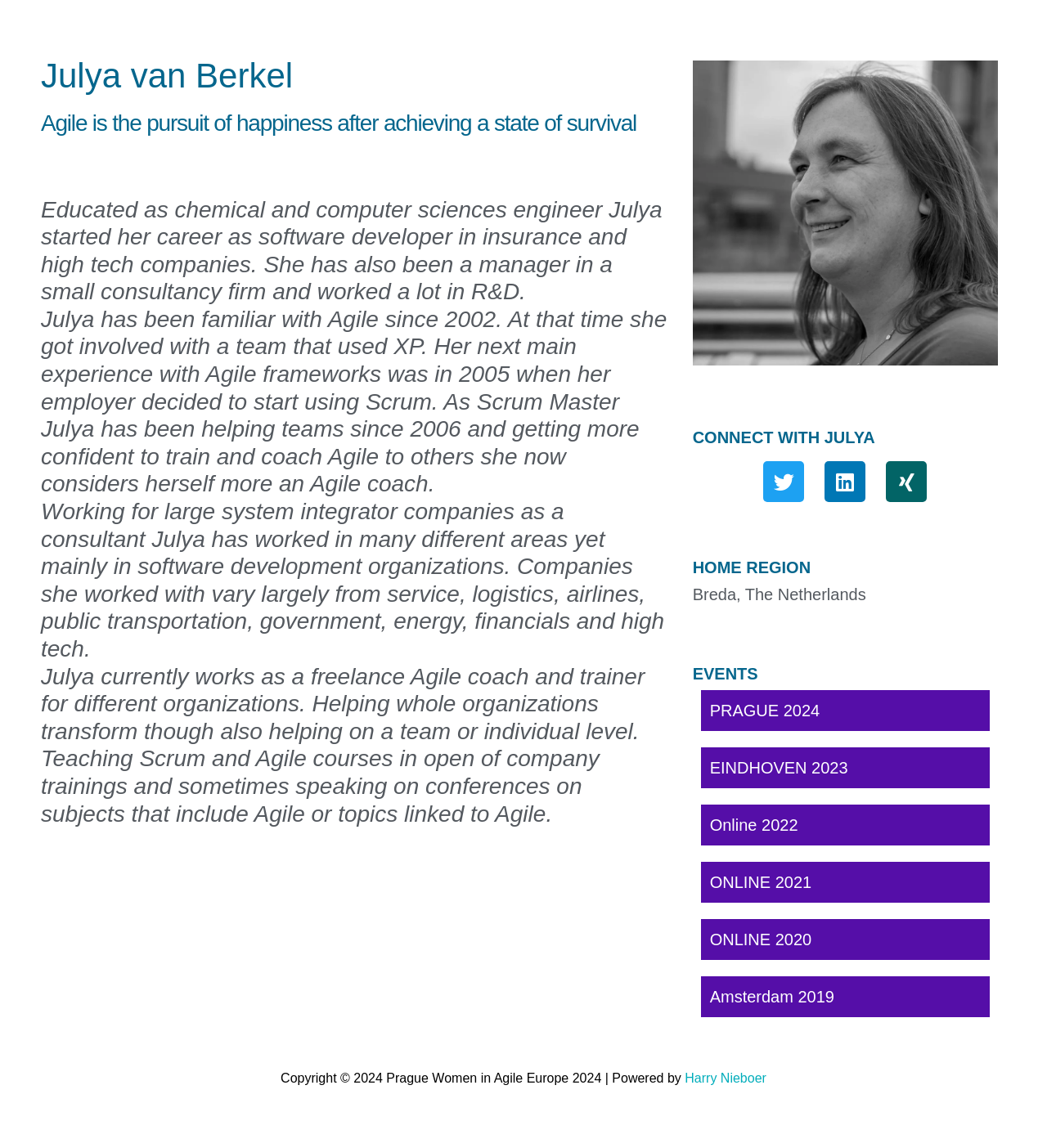Please find the bounding box coordinates in the format (top-left x, top-left y, bottom-right x, bottom-right y) for the given element description. Ensure the coordinates are floating point numbers between 0 and 1. Description: Xing

[0.846, 0.402, 0.885, 0.438]